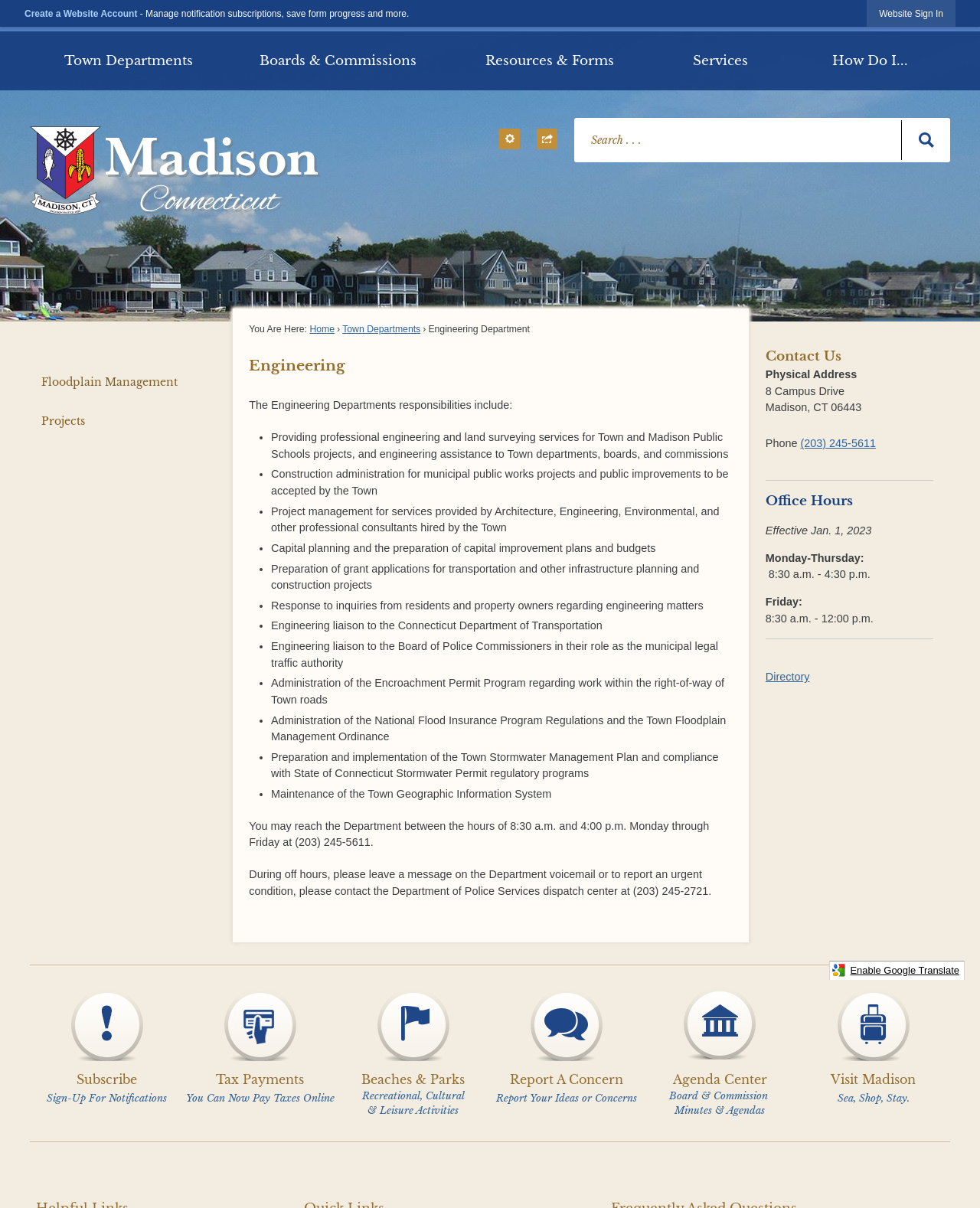Provide a single word or phrase answer to the question: 
What is the phone number of the Engineering Department?

(203) 245-5611